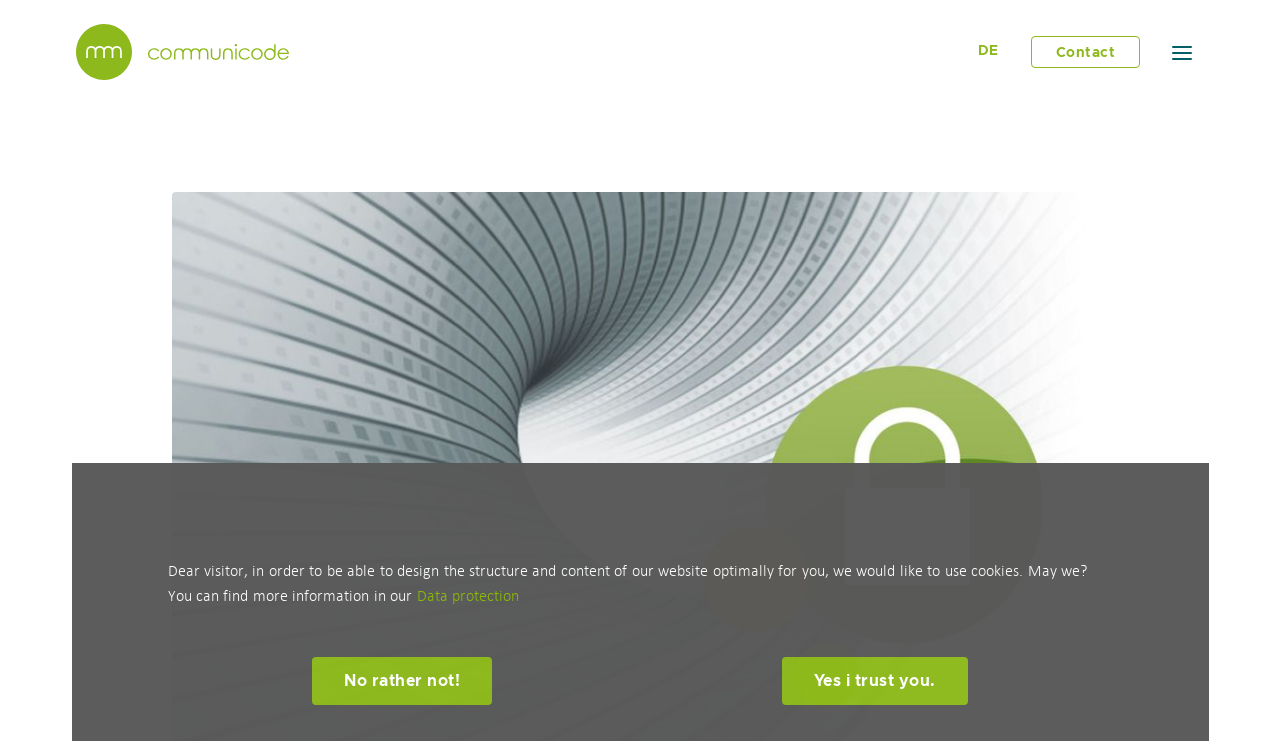What language is the webpage in?
Give a single word or phrase answer based on the content of the image.

German